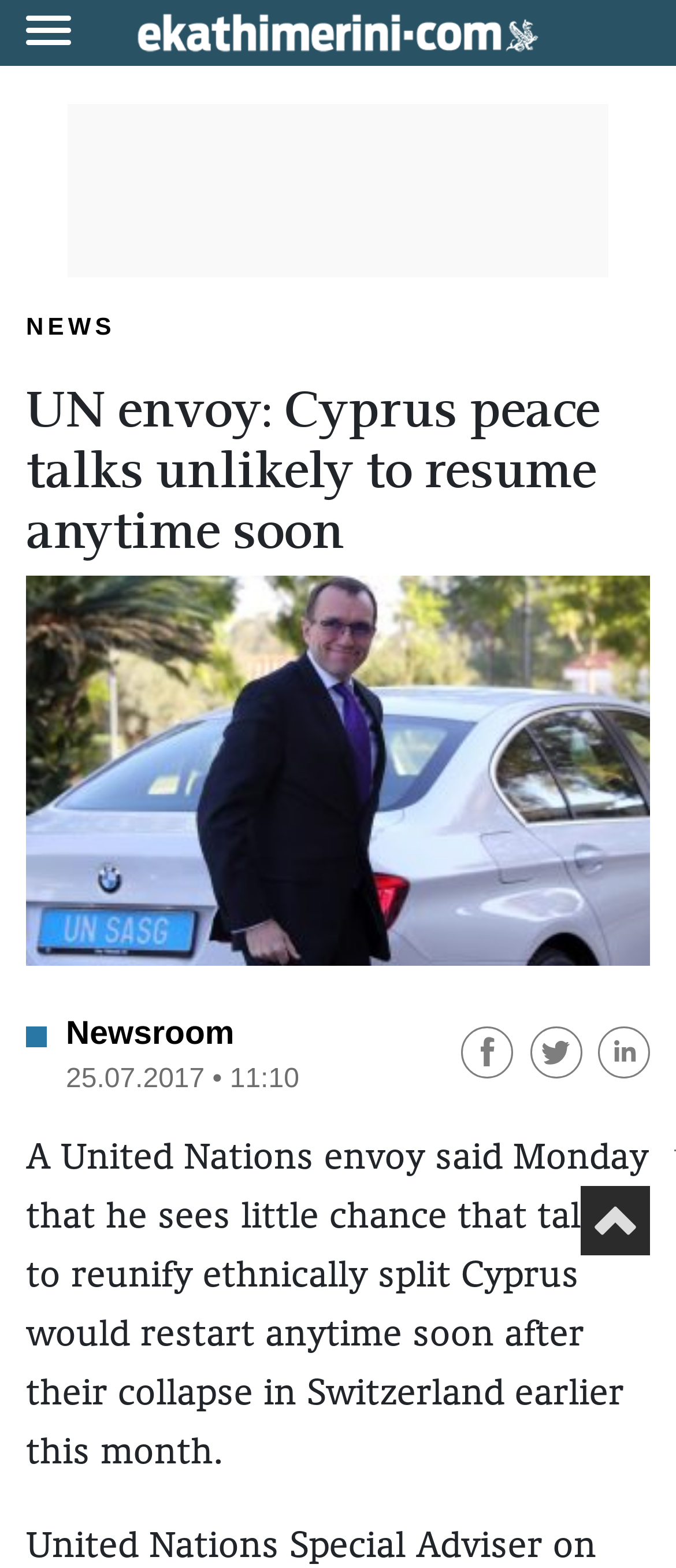Provide a thorough and detailed response to the question by examining the image: 
What is the purpose of the button with a facebook icon?

I inferred the purpose of the button with a facebook icon by looking at its position and the surrounding elements, and I noticed that there are similar buttons with Twitter and Linkedin icons, which suggests that they are all social media sharing buttons.